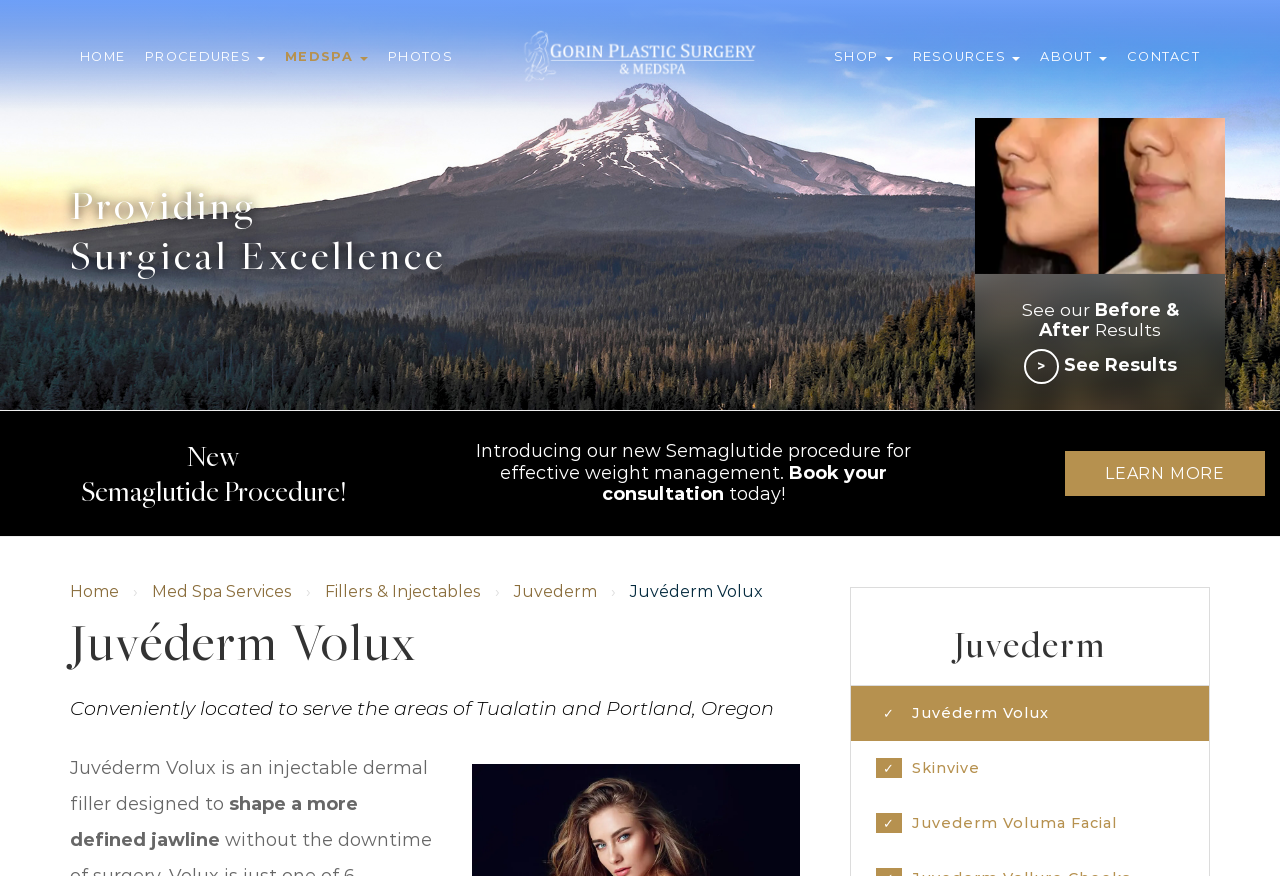Determine the bounding box coordinates of the UI element described by: "Juvéderm Volux".

[0.665, 0.783, 0.945, 0.846]